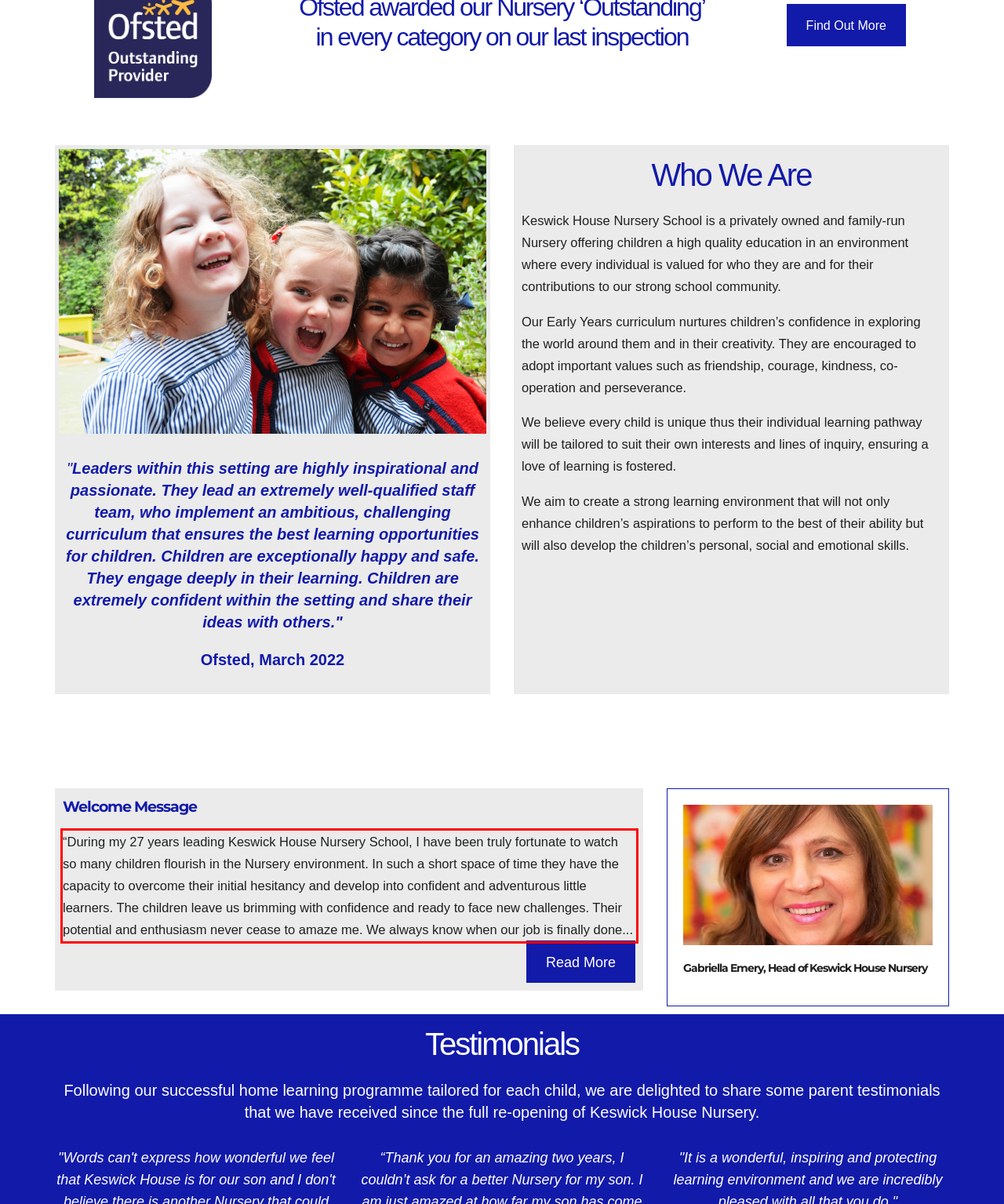From the provided screenshot, extract the text content that is enclosed within the red bounding box.

“During my 27 years leading Keswick House Nursery School, I have been truly fortunate to watch so many children flourish in the Nursery environment. In such a short space of time they have the capacity to overcome their initial hesitancy and develop into confident and adventurous little learners. The children leave us brimming with confidence and ready to face new challenges. Their potential and enthusiasm never cease to amaze me. We always know when our job is finally done...